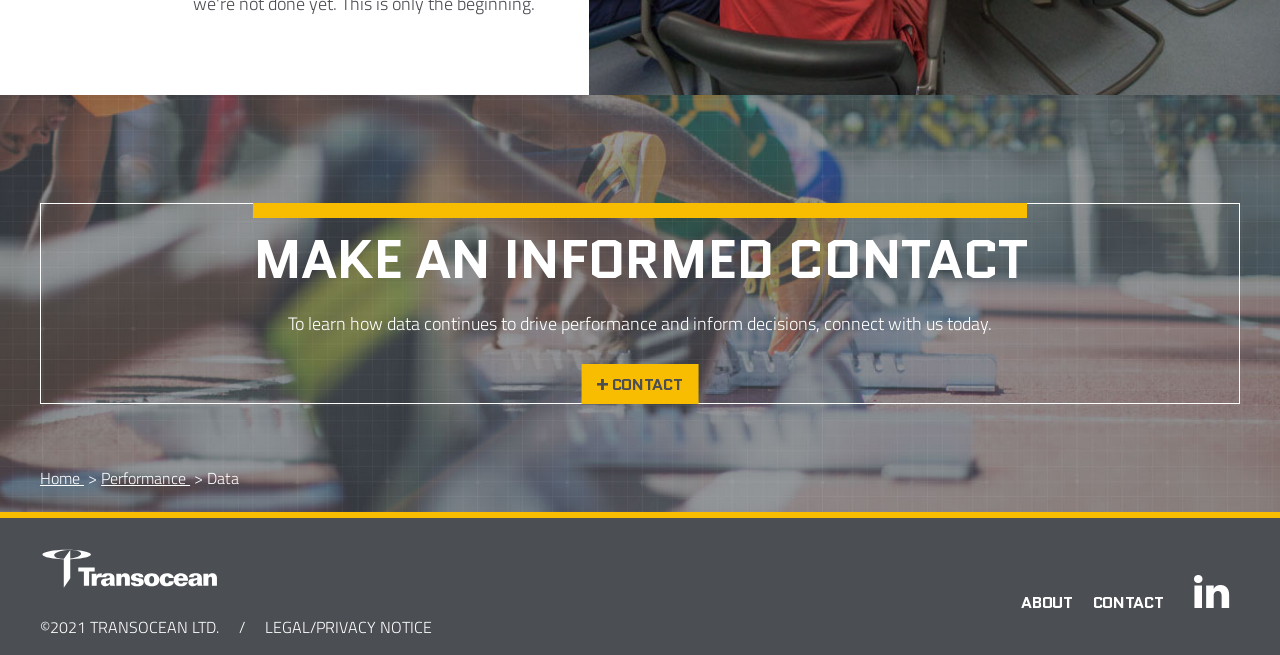Using the given description, provide the bounding box coordinates formatted as (top-left x, top-left y, bottom-right x, bottom-right y), with all values being floating point numbers between 0 and 1. Description: Legal/Privacy Notice

[0.207, 0.939, 0.338, 0.975]